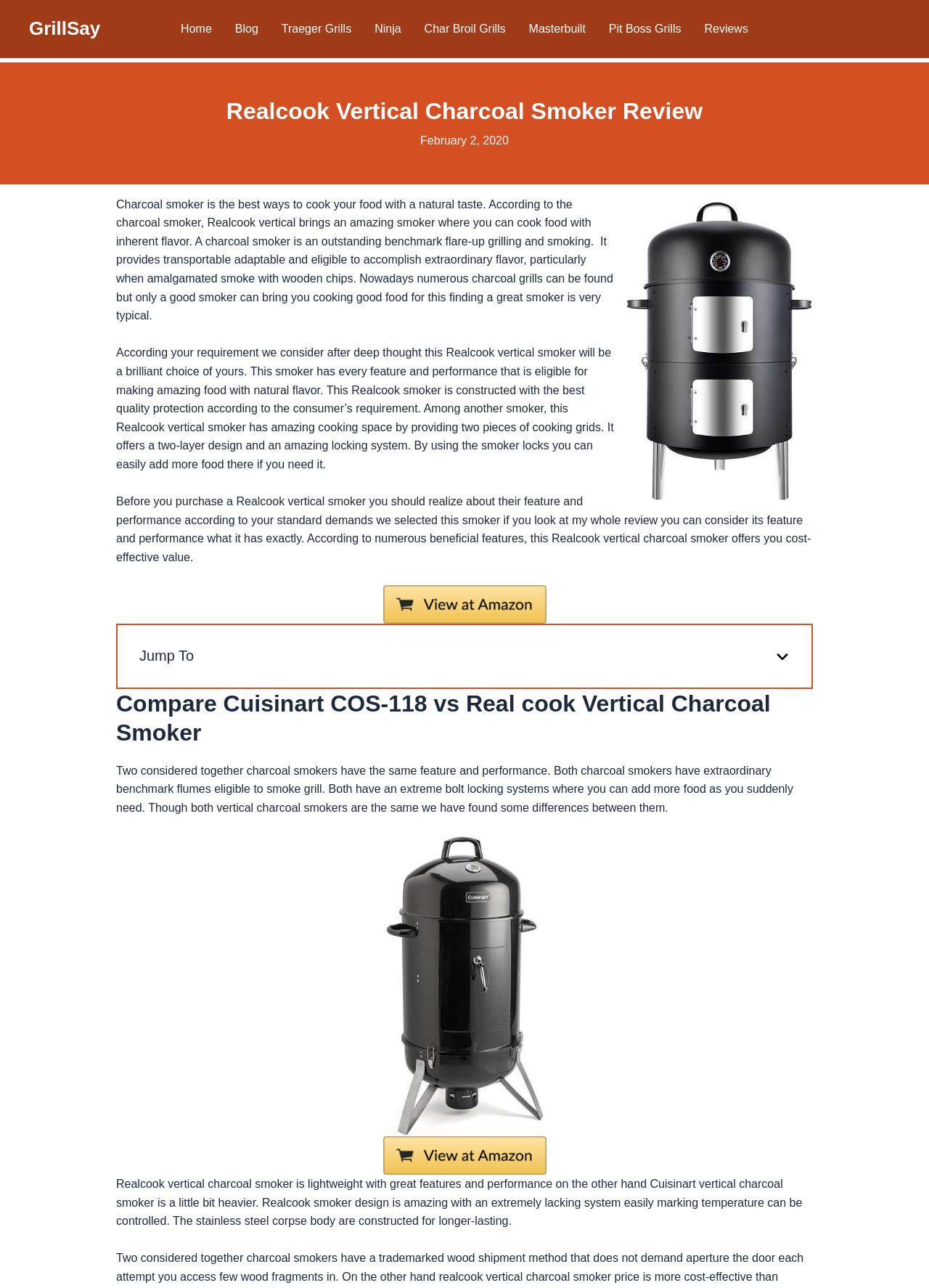Please specify the bounding box coordinates of the clickable region to carry out the following instruction: "Click on the 'Cuisinart COS 118 Vertical Charcoal Smoker Review' link". The coordinates should be four float numbers between 0 and 1, in the format [left, top, right, bottom].

[0.415, 0.87, 0.585, 0.879]